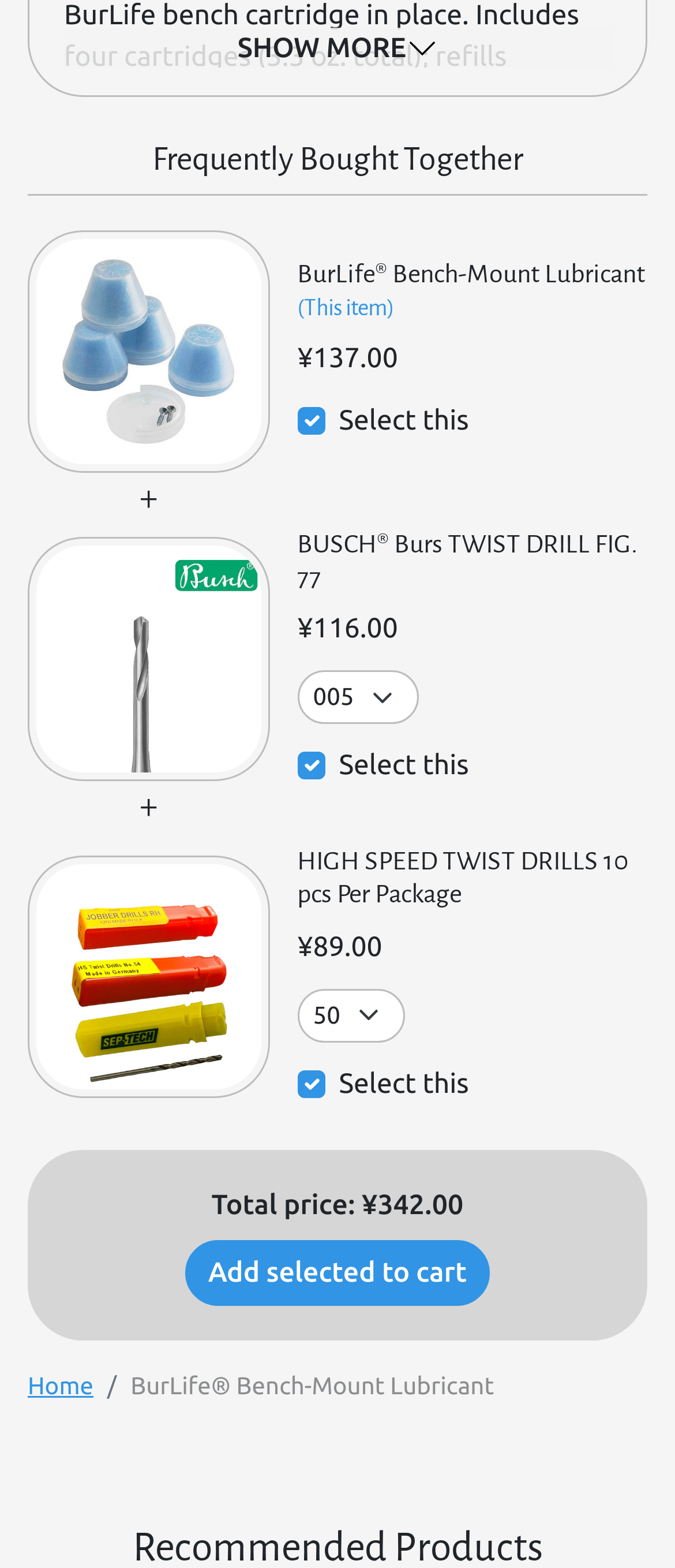Please identify the bounding box coordinates of where to click in order to follow the instruction: "Select the 'BUSCH® Burs TWIST DRILL FIG. 77 +' item".

[0.041, 0.343, 0.4, 0.498]